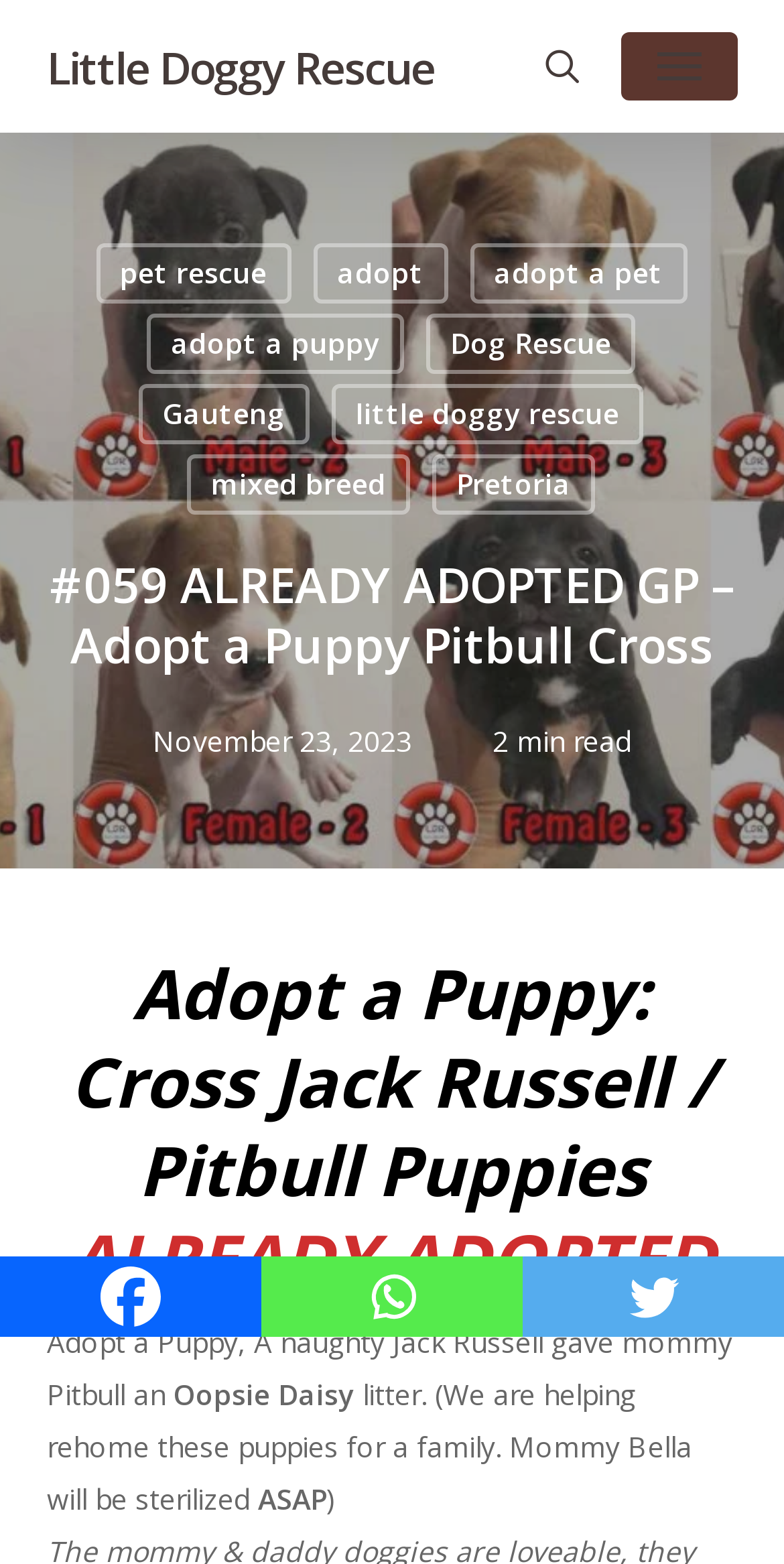Please give the bounding box coordinates of the area that should be clicked to fulfill the following instruction: "share on Facebook". The coordinates should be in the format of four float numbers from 0 to 1, i.e., [left, top, right, bottom].

[0.0, 0.803, 0.333, 0.855]